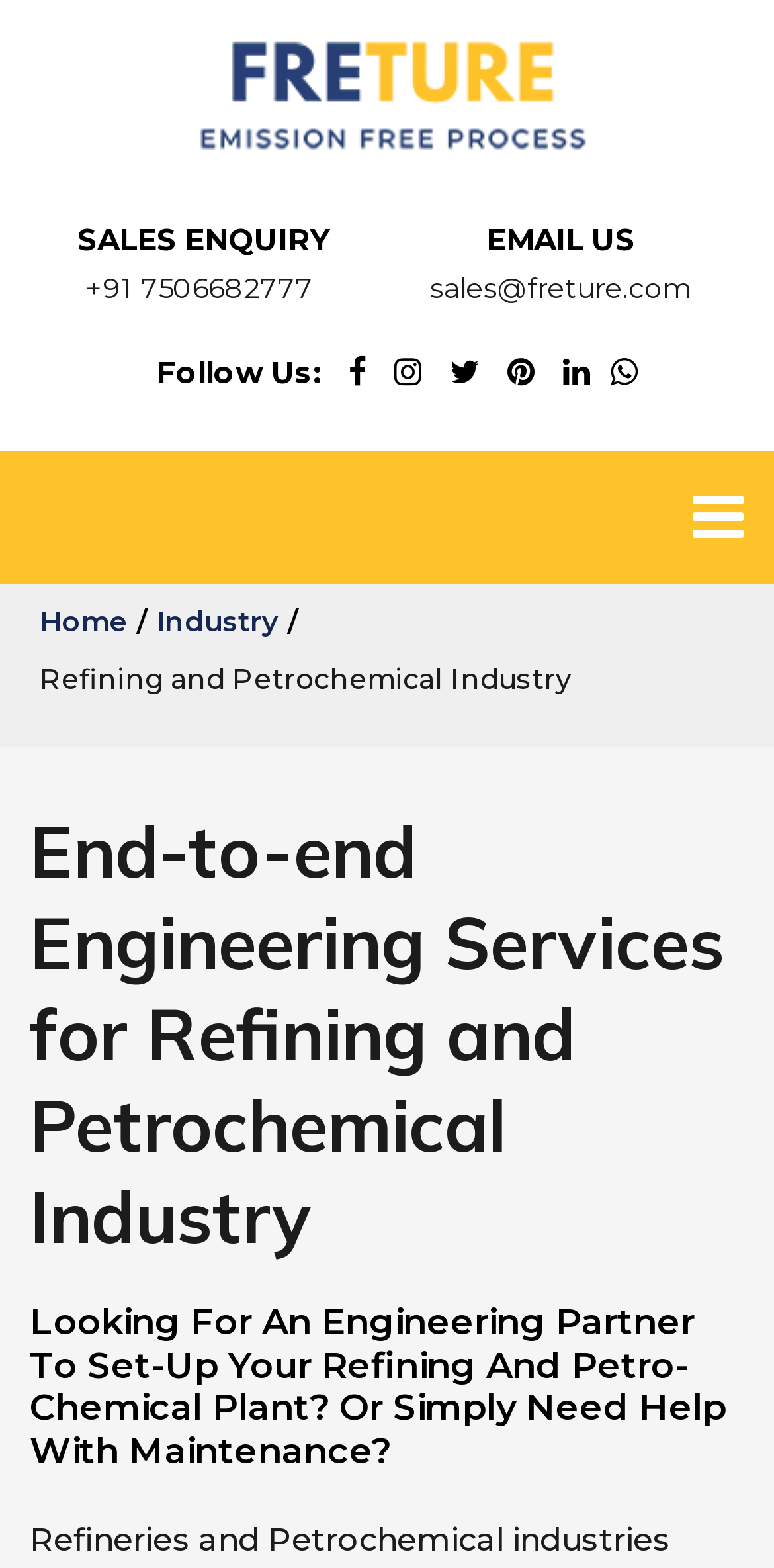Write an extensive caption that covers every aspect of the webpage.

The webpage is about engineering services for the refining and petrochemical industry. At the top left, there is a logo image with a corresponding link. Below the logo, there are two columns of text and links. On the left, there is a "SALES ENQUIRY" label with a phone number "+91 7506682777" next to it. On the right, there is an "EMAIL US" label with an email address "sales@freture.com" next to it. 

In the middle of the top section, there is a "Follow Us:" label with five social media links represented by icons. 

Below this top section, there is a navigation bar with a "Toggle navigation" button on the right. The navigation bar contains links to "Home" and "Industry" pages. 

The main content of the webpage starts with a heading "End-to-end Engineering Services for Refining and Petrochemical Industry" that spans almost the entire width of the page. Below the heading, there is a paragraph of text that describes the services offered, asking if the user is looking for an engineering partner to set up a refining and petro-chemical plant or needs help with maintenance.